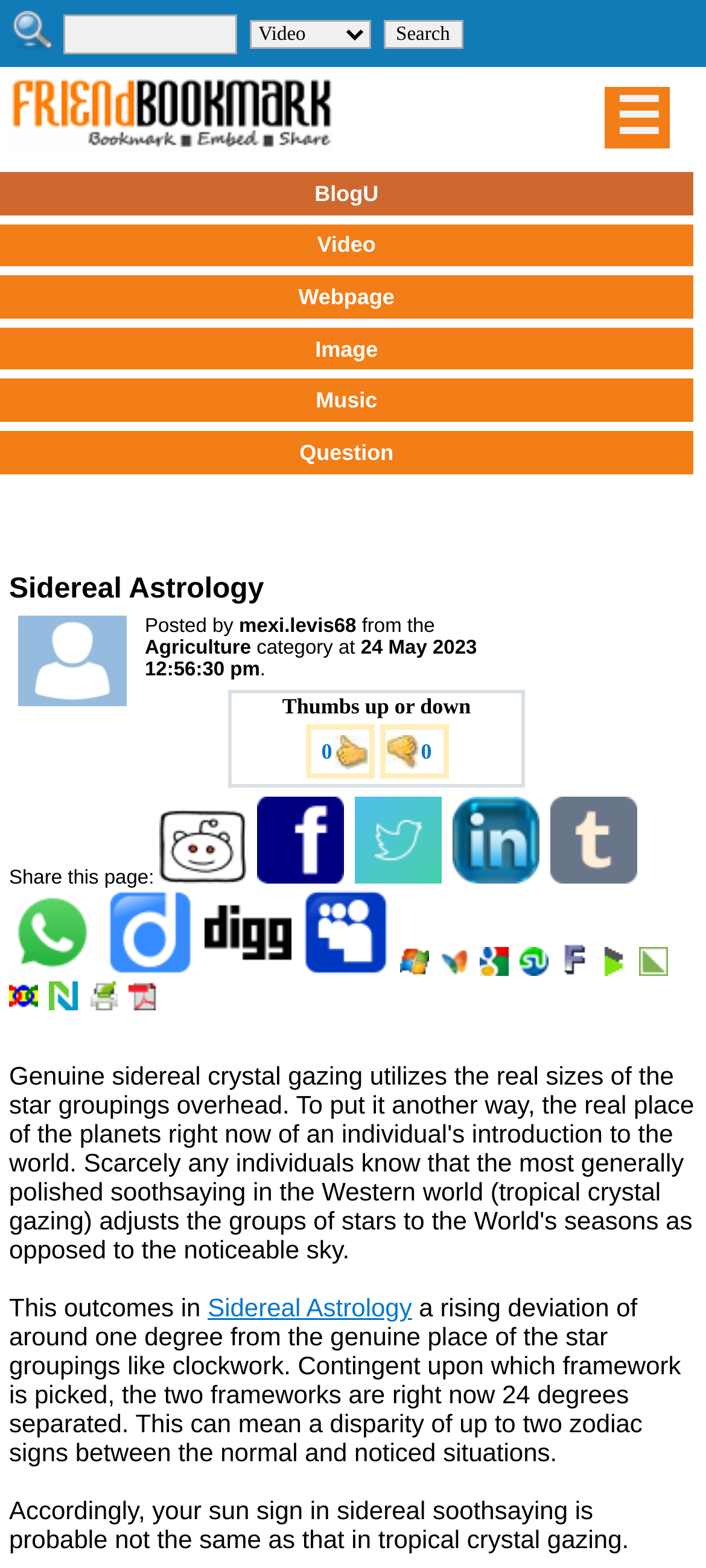Locate the bounding box coordinates of the clickable area needed to fulfill the instruction: "Search for something".

[0.543, 0.012, 0.655, 0.031]